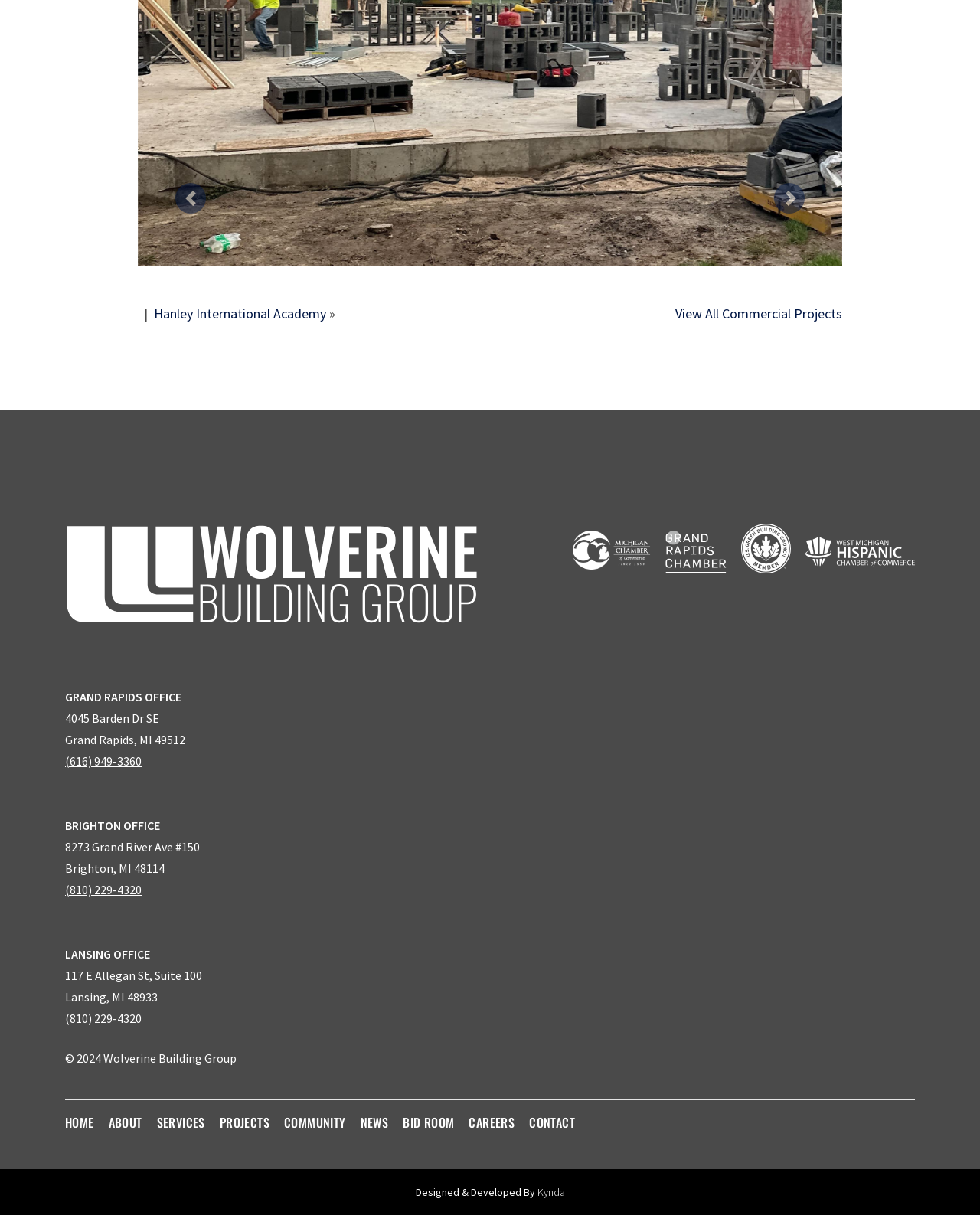What is the phone number of the Grand Rapids Office?
Analyze the image and provide a thorough answer to the question.

The phone number of the Grand Rapids Office can be found in the link element with the text '(616) 949-3360' on the webpage.